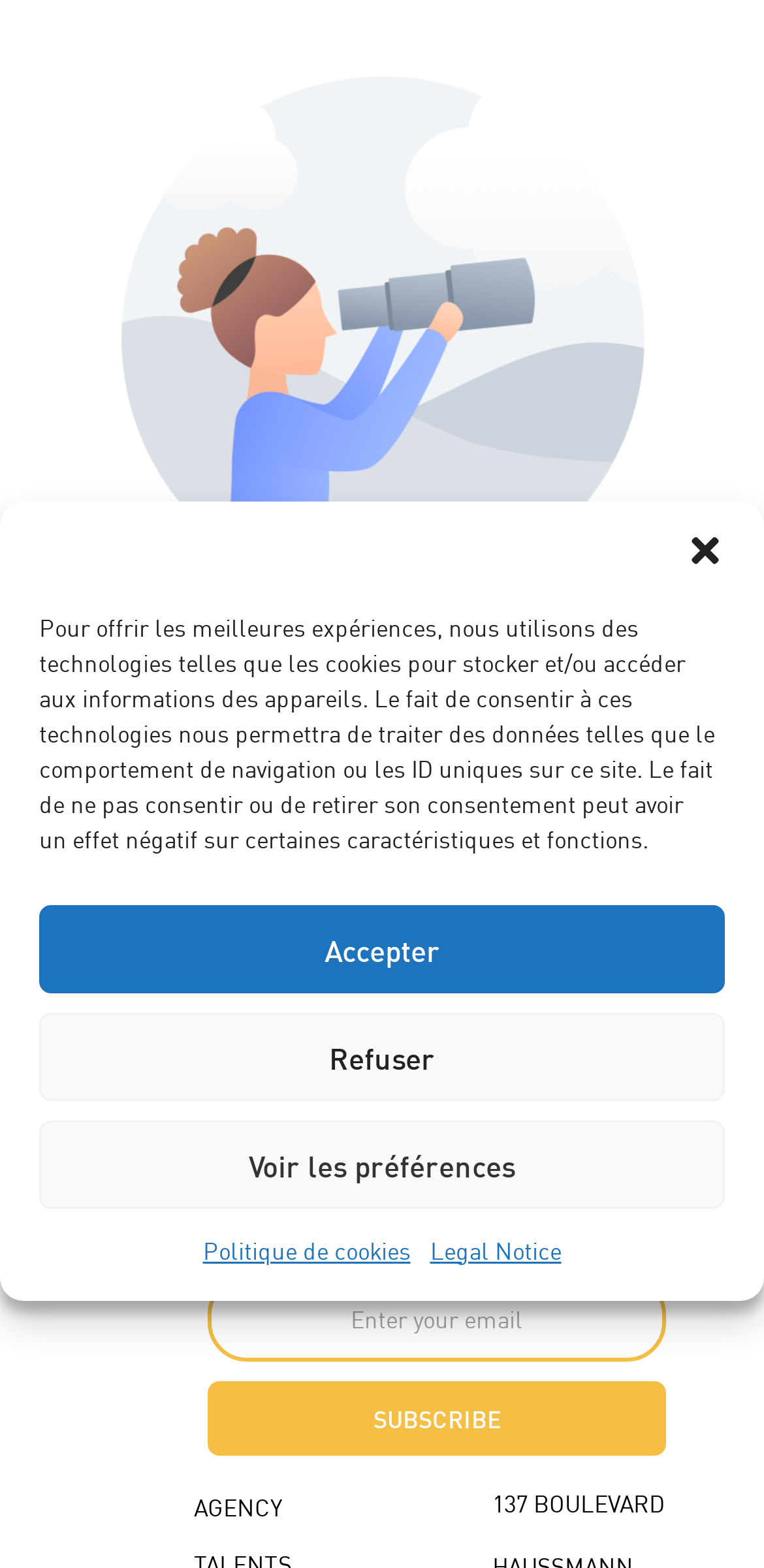Identify the bounding box coordinates of the section that should be clicked to achieve the task described: "Close the dialog".

[0.897, 0.338, 0.949, 0.363]